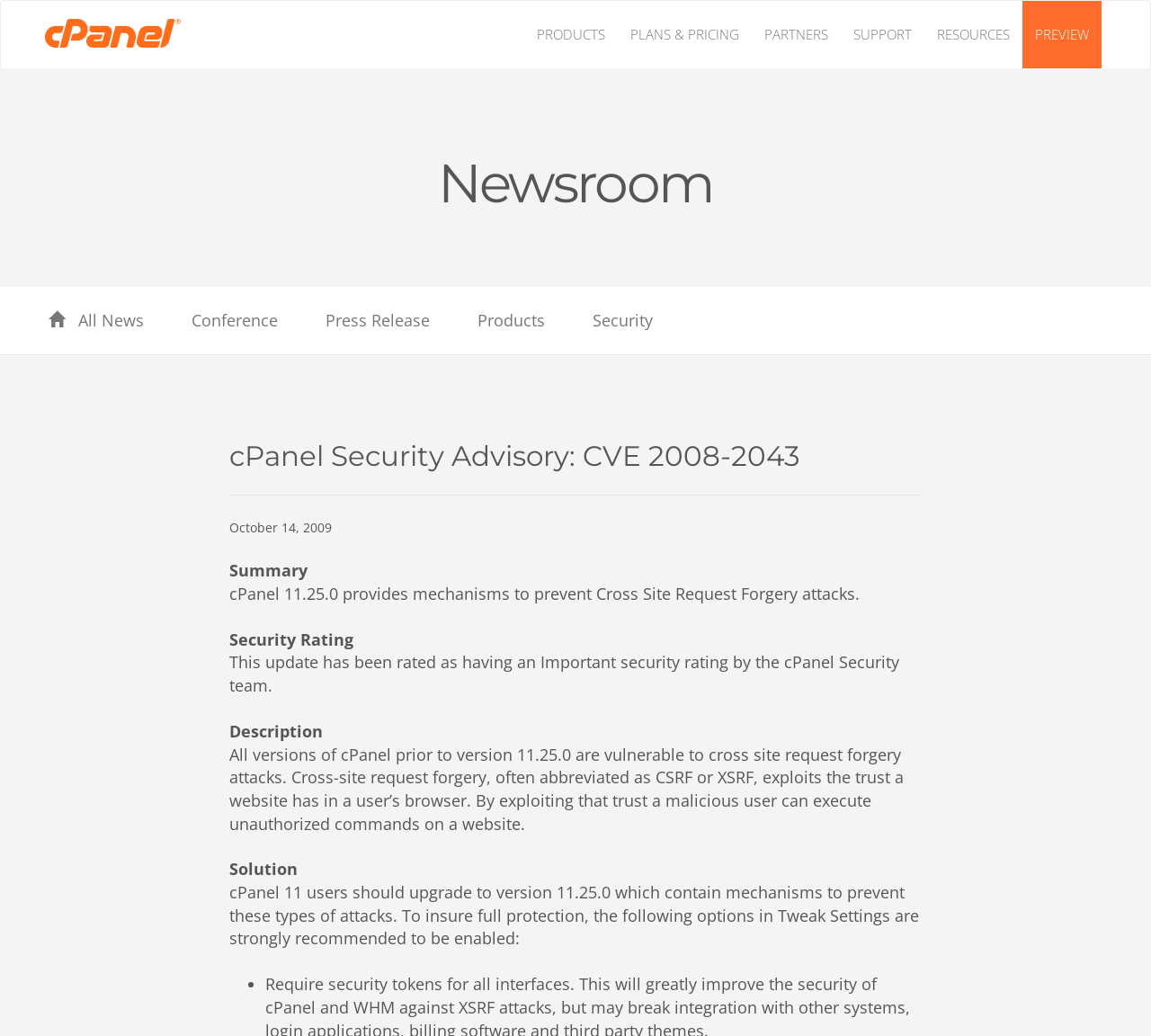Please specify the coordinates of the bounding box for the element that should be clicked to carry out this instruction: "visit the European Education and Culture Executive Agency website". The coordinates must be four float numbers between 0 and 1, formatted as [left, top, right, bottom].

None